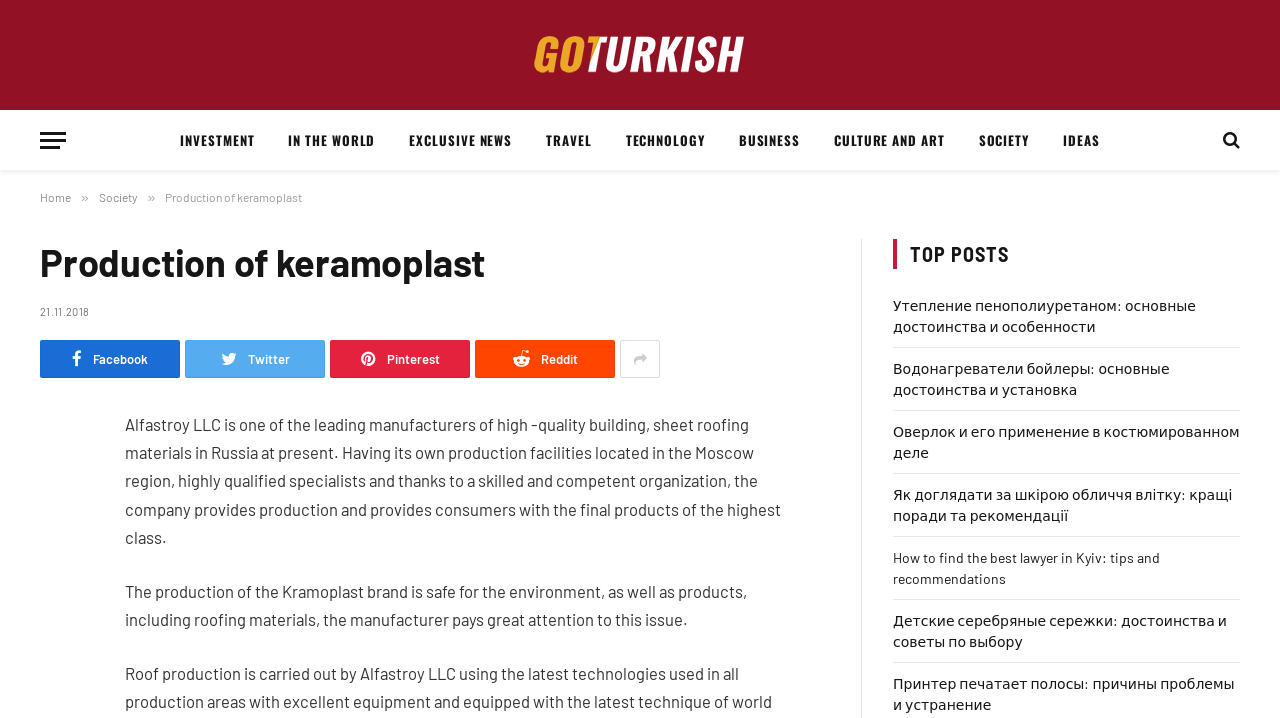From the webpage screenshot, predict the bounding box of the UI element that matches this description: "Exclusive news".

[0.307, 0.155, 0.413, 0.235]